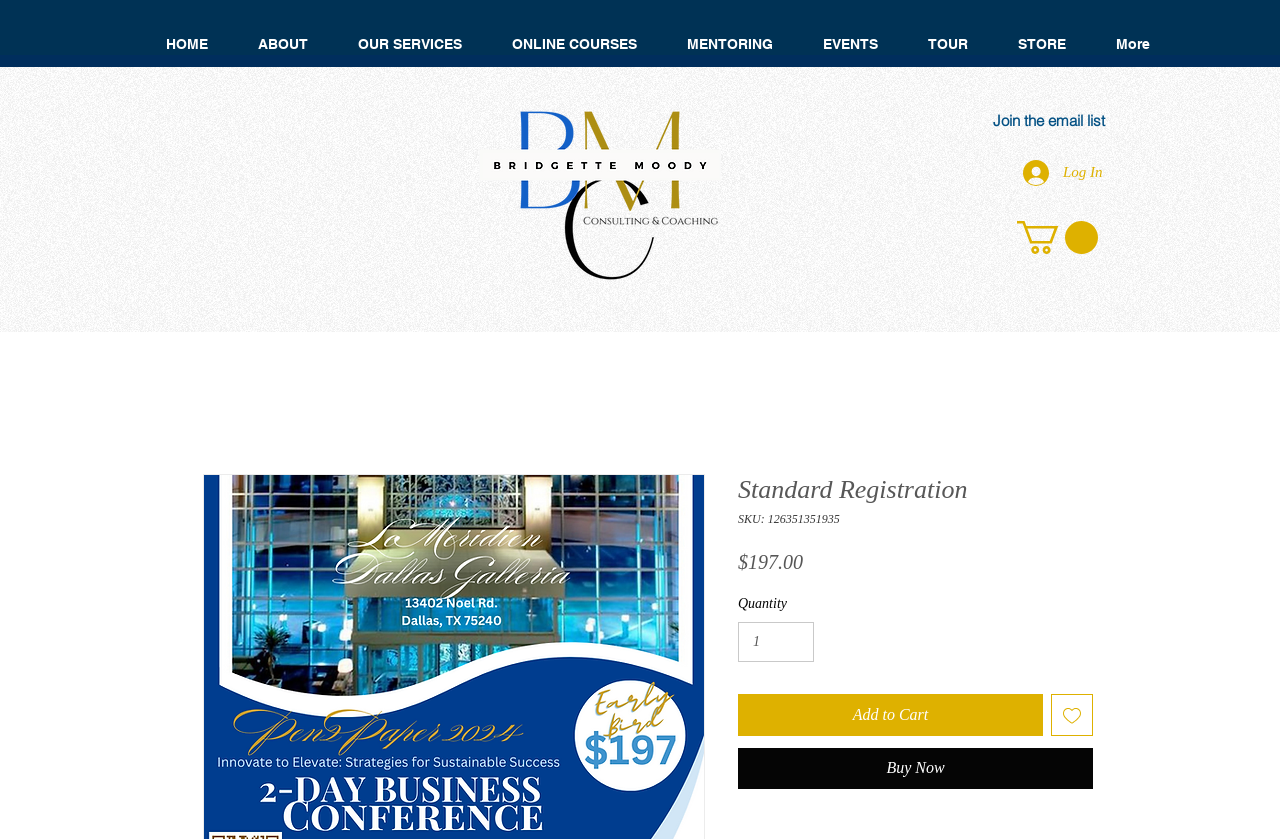How many navigation links are available in the top navigation bar?
Answer with a single word or phrase, using the screenshot for reference.

9